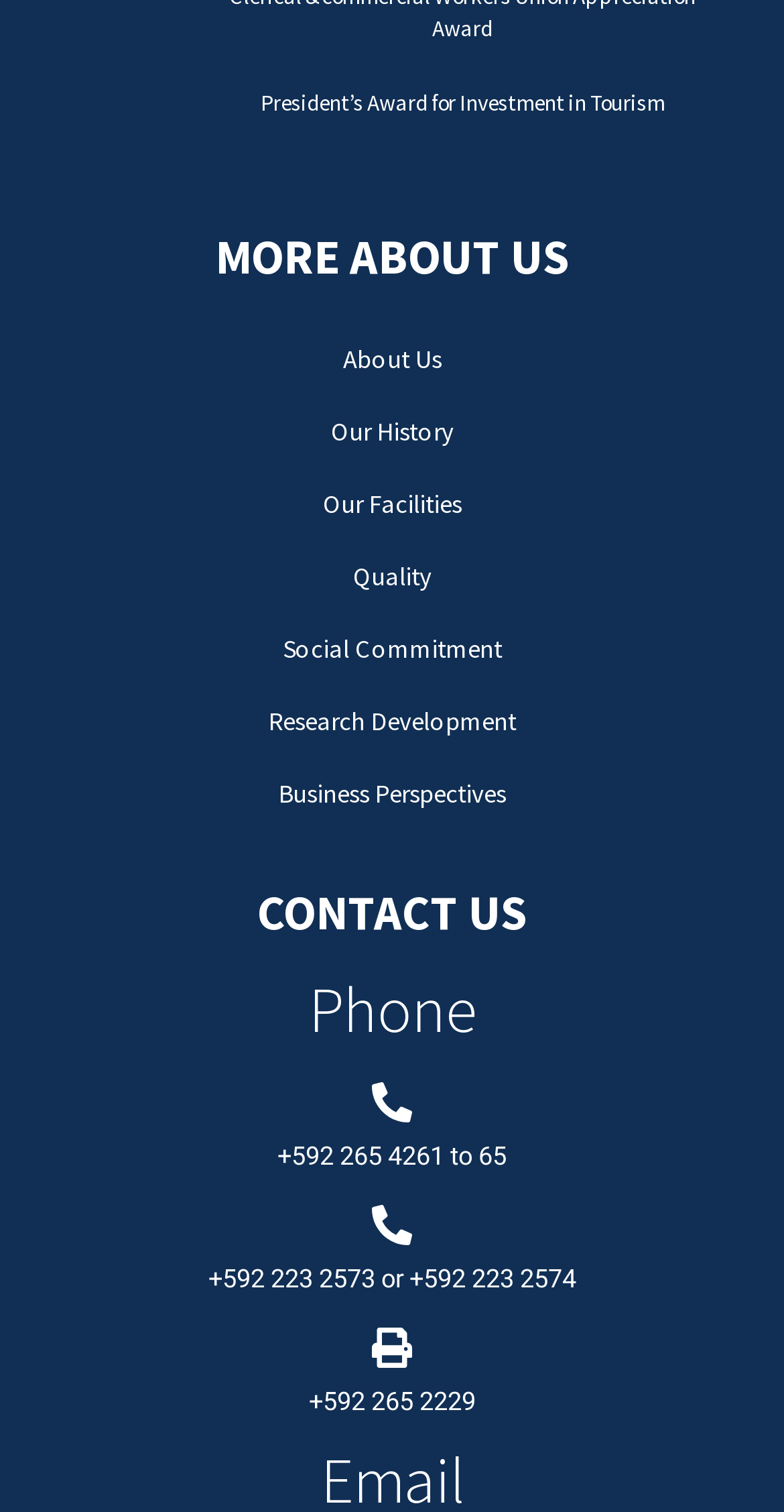Identify the bounding box coordinates of the region that needs to be clicked to carry out this instruction: "Click on Our History". Provide these coordinates as four float numbers ranging from 0 to 1, i.e., [left, top, right, bottom].

[0.051, 0.261, 0.949, 0.309]